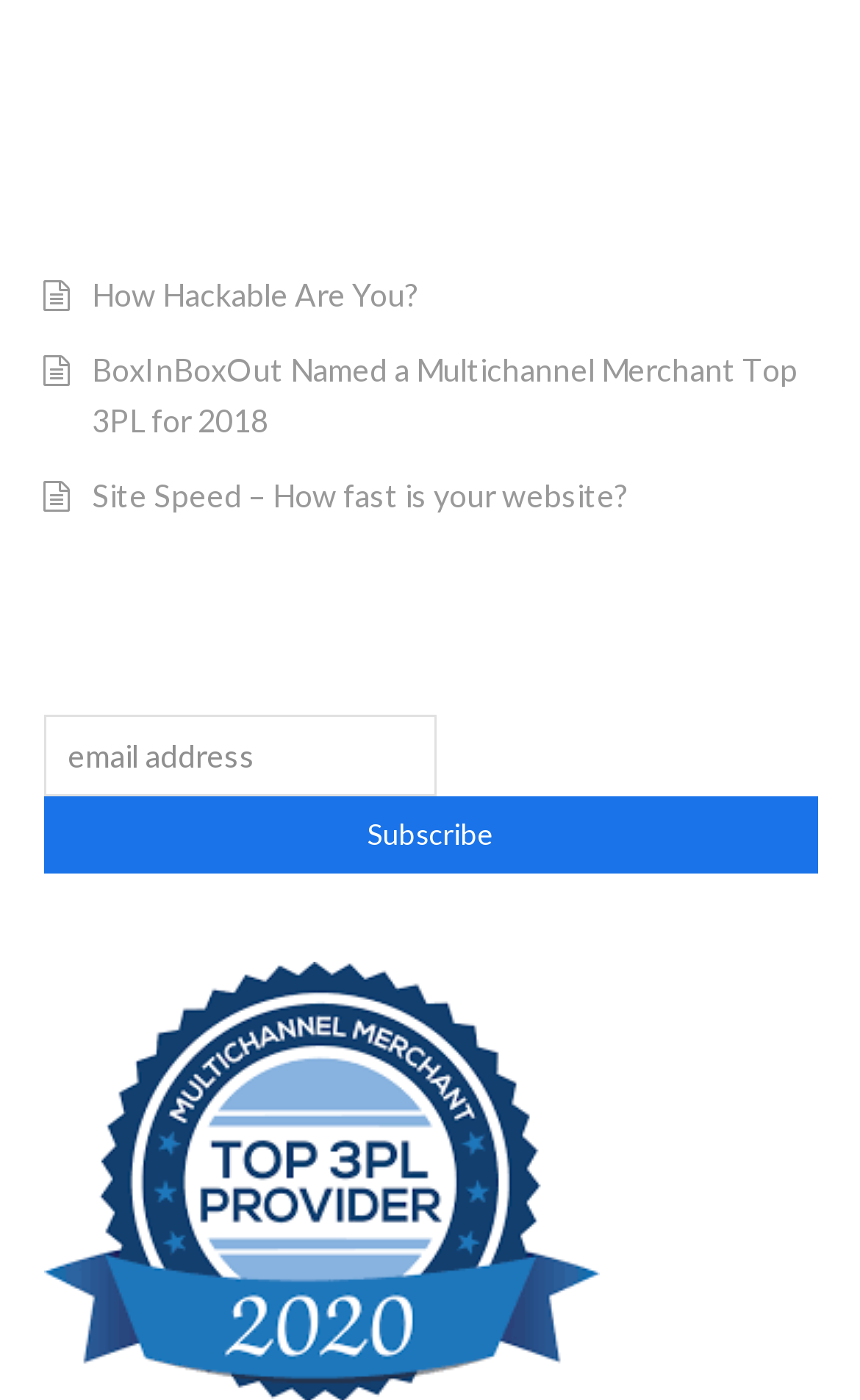Based on the element description "name="subscribe" value="Subscribe"", predict the bounding box coordinates of the UI element.

[0.05, 0.568, 0.95, 0.624]